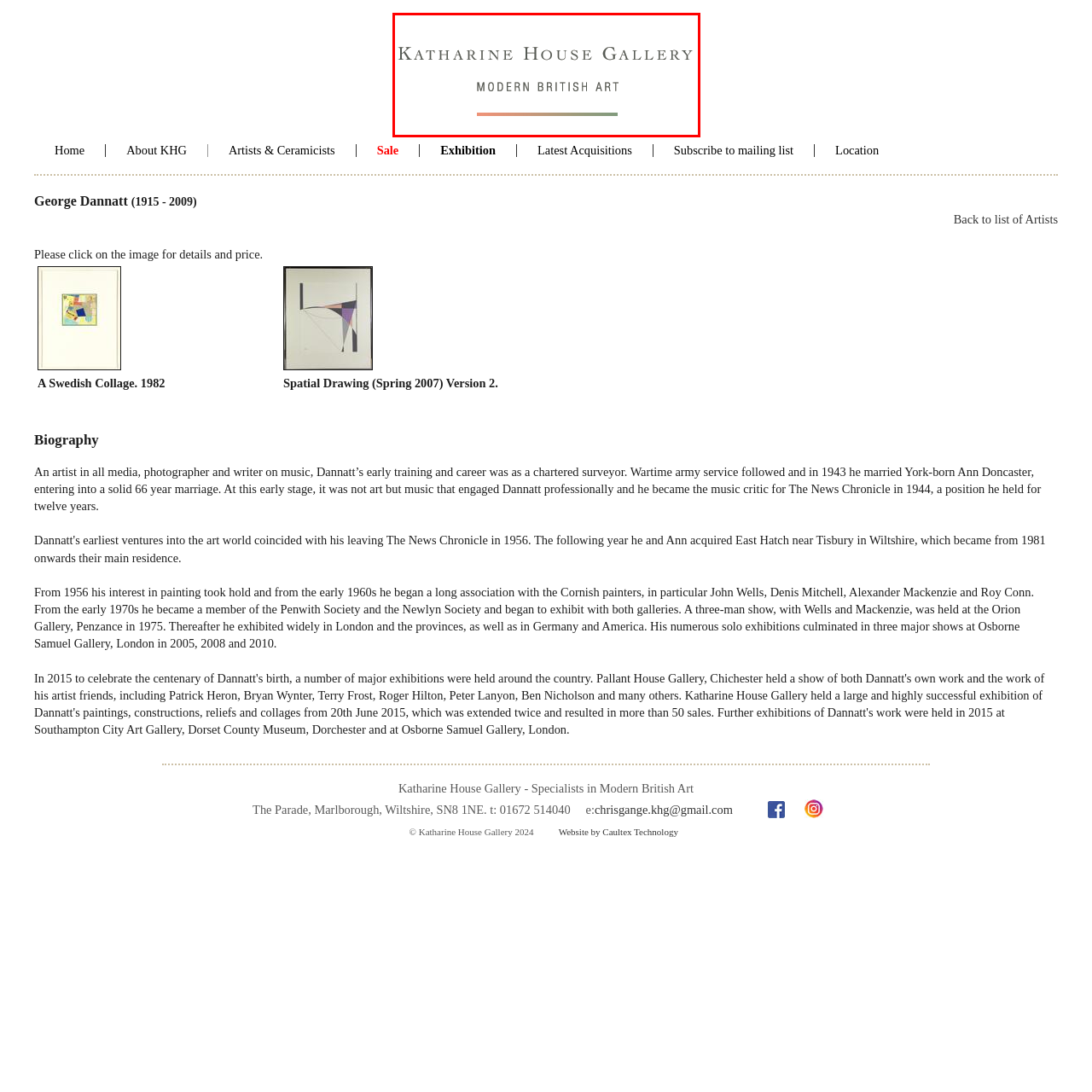Offer a detailed account of the image that is framed by the red bounding box.

The image showcases the logo of the Katharine House Gallery, renowned for its focus on Modern British Art. The elegant typography highlights the gallery's name prominently, with a subtle gradient line beneath that adds a touch of color, enhancing the visual appeal. This logo reflects the gallery's commitment to showcasing diverse artistic styles and historical periods within the modern British art scene, inviting visitors to explore its collections and exhibitions. The gallery is located in Marlborough, Wiltshire, and serves as a vital hub for art enthusiasts and collectors alike.